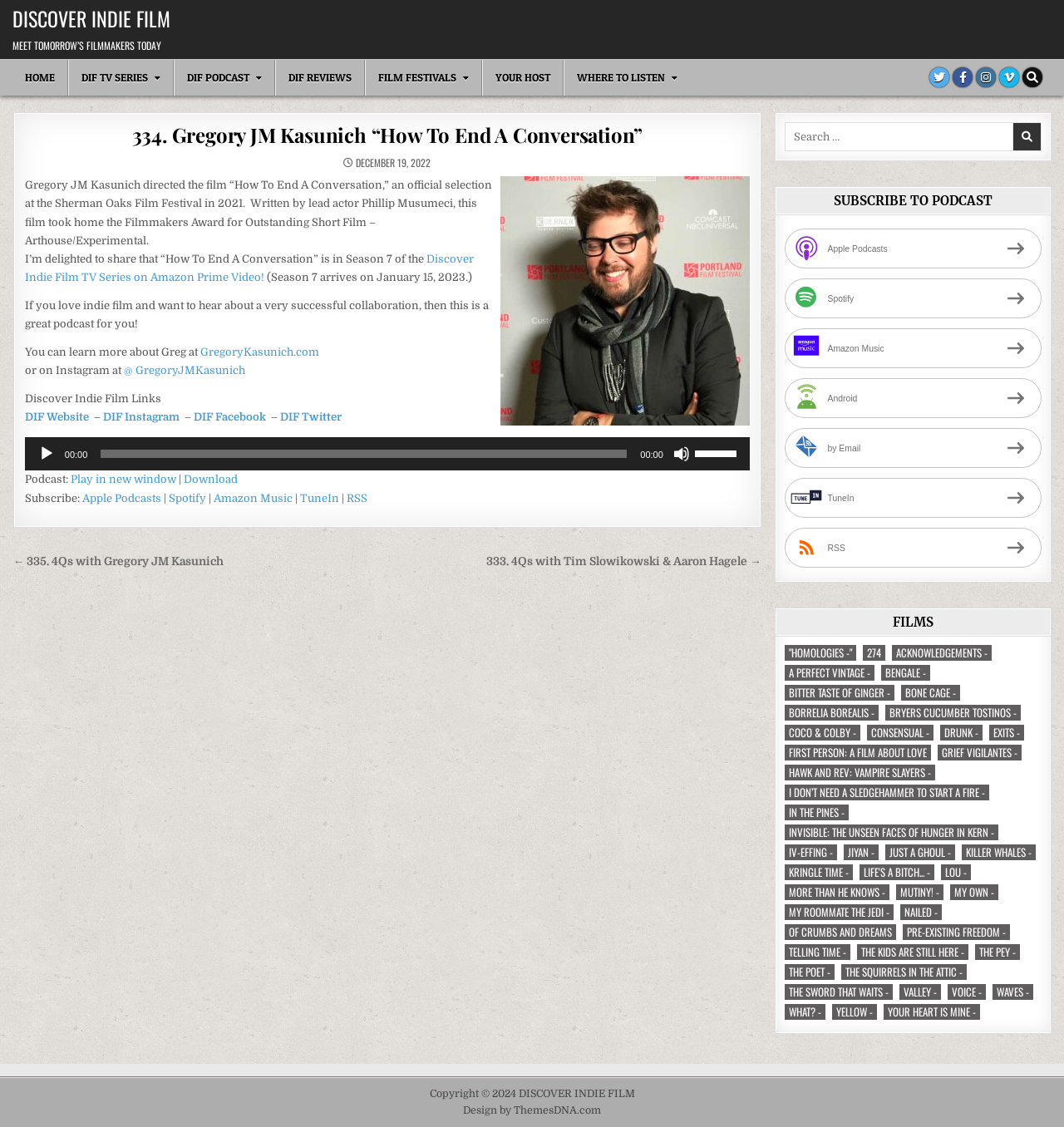Highlight the bounding box coordinates of the element that should be clicked to carry out the following instruction: "Search for something". The coordinates must be given as four float numbers ranging from 0 to 1, i.e., [left, top, right, bottom].

[0.738, 0.108, 0.979, 0.134]